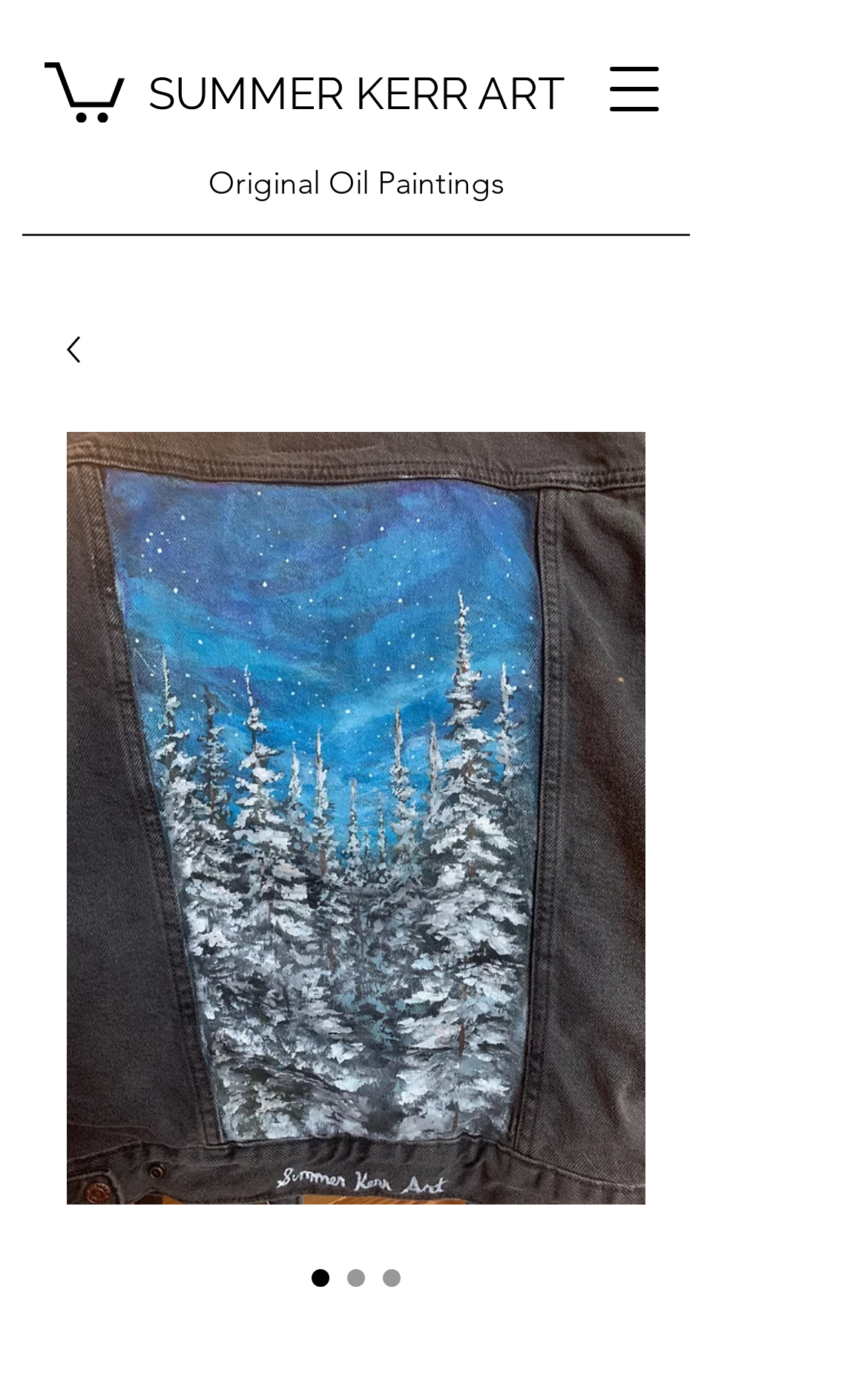Identify the title of the webpage and provide its text content.

Levi’s Custom Jacket